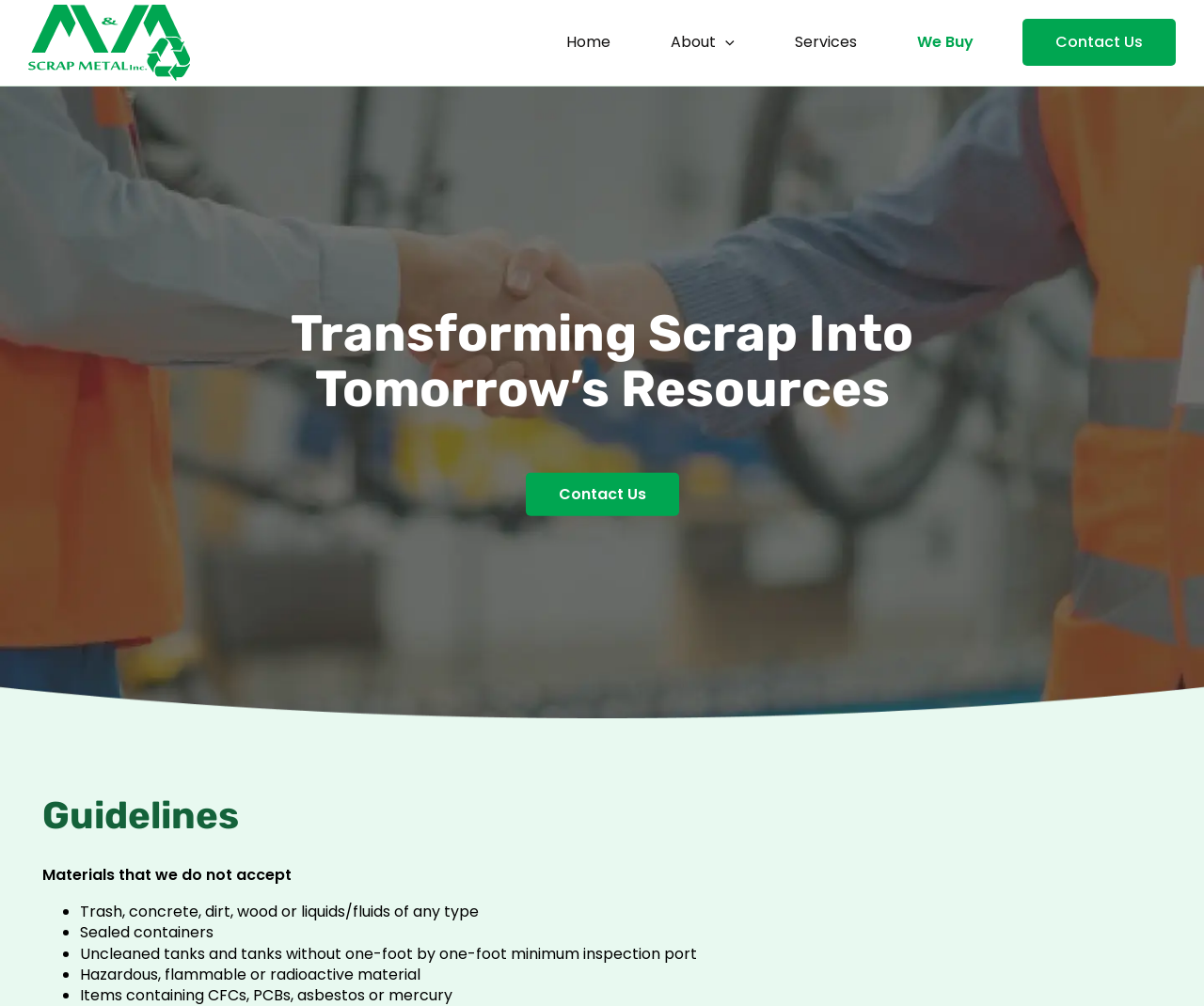Identify and provide the bounding box for the element described by: "Home".

[0.446, 0.0, 0.532, 0.084]